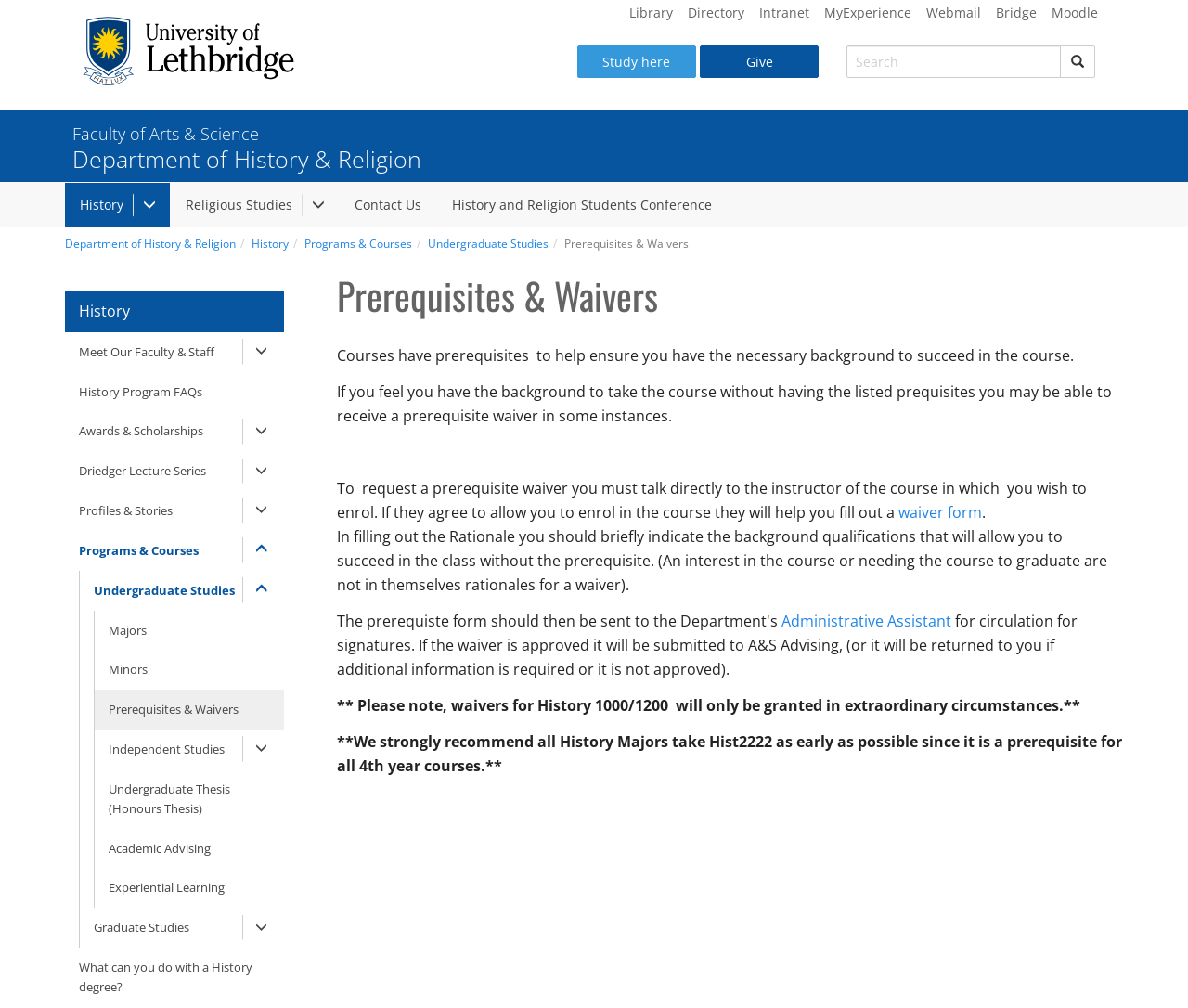Pinpoint the bounding box coordinates of the clickable element needed to complete the instruction: "Request a prerequisite waiver". The coordinates should be provided as four float numbers between 0 and 1: [left, top, right, bottom].

[0.756, 0.497, 0.826, 0.517]